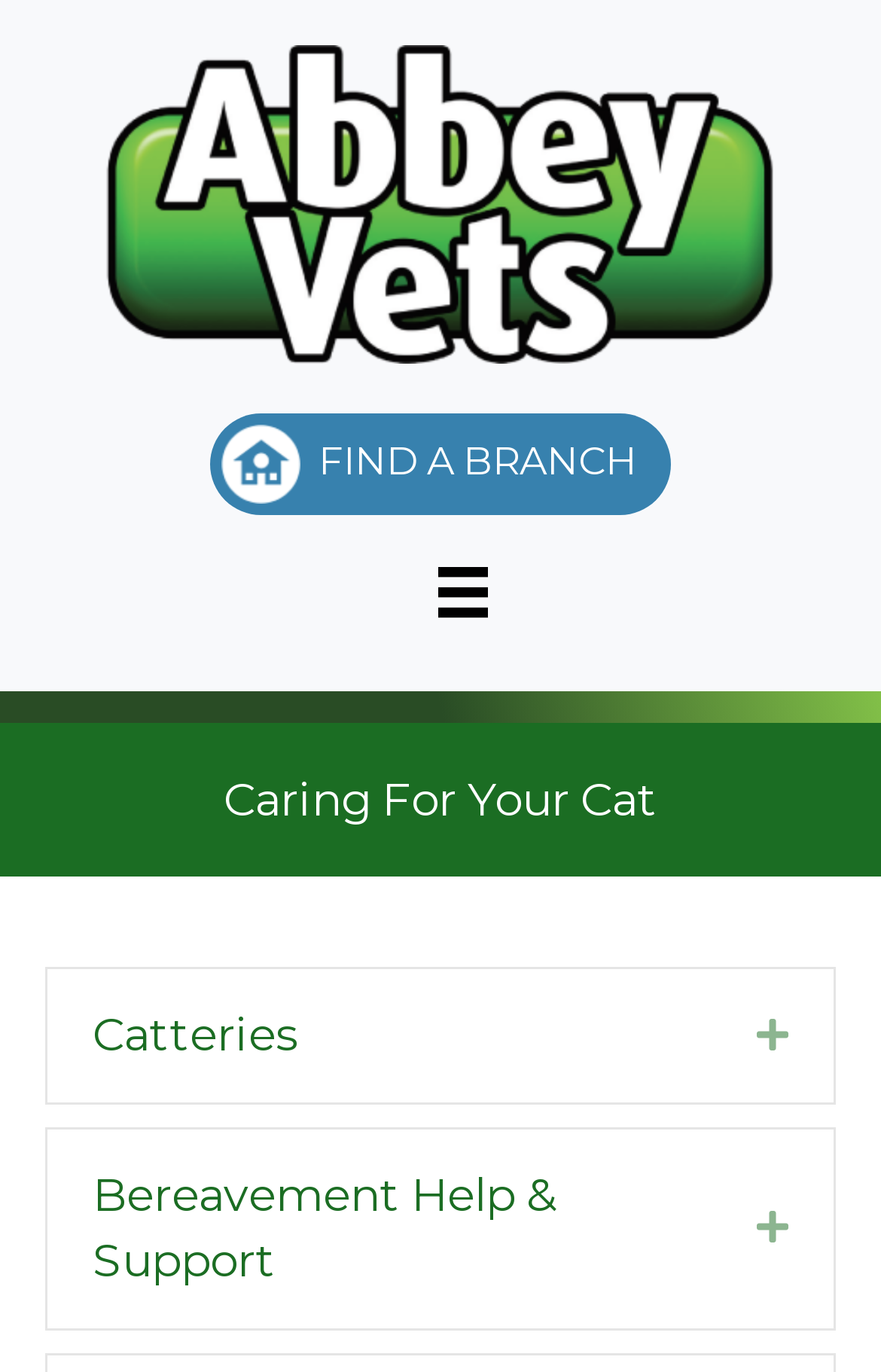Please identify the bounding box coordinates of the clickable region that I should interact with to perform the following instruction: "Click the FIND A BRANCH button". The coordinates should be expressed as four float numbers between 0 and 1, i.e., [left, top, right, bottom].

[0.238, 0.302, 0.762, 0.376]